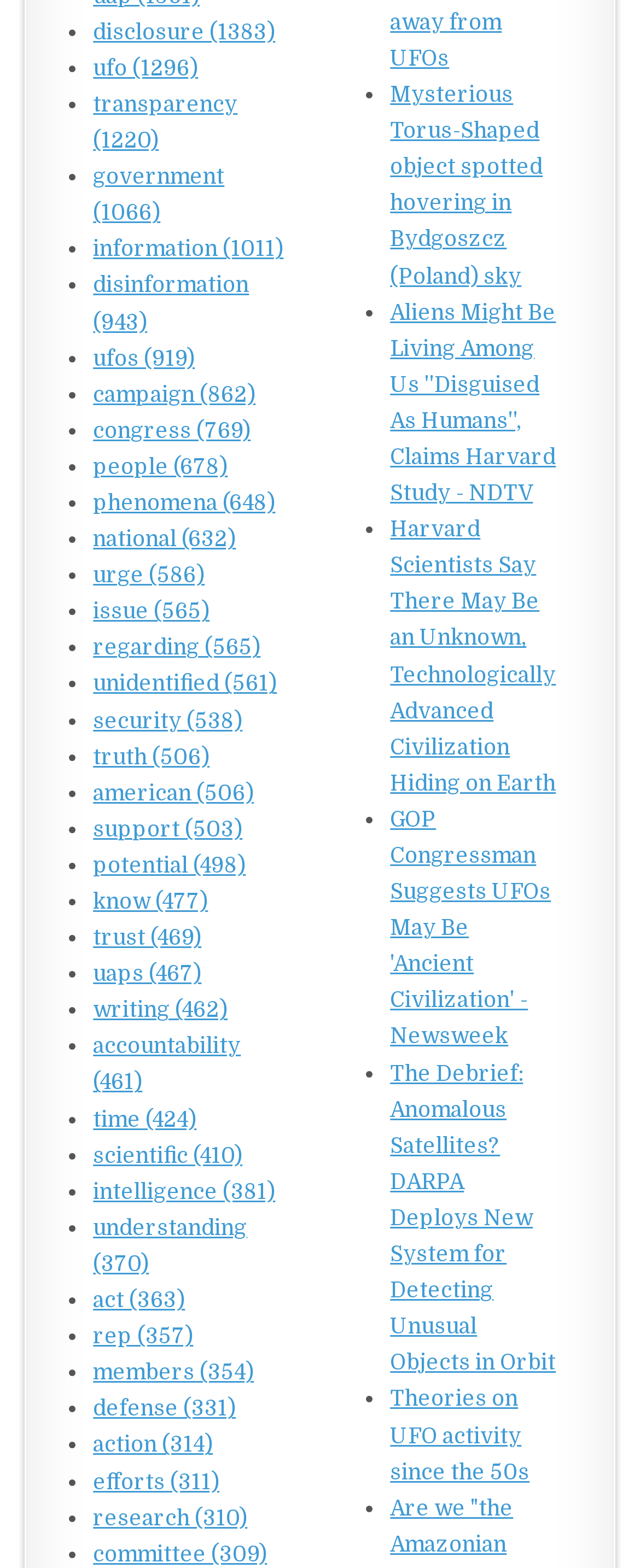Identify the bounding box coordinates for the UI element described as follows: intelligence (381). Use the format (top-left x, top-left y, bottom-right x, bottom-right y) and ensure all values are floating point numbers between 0 and 1.

[0.146, 0.752, 0.43, 0.768]